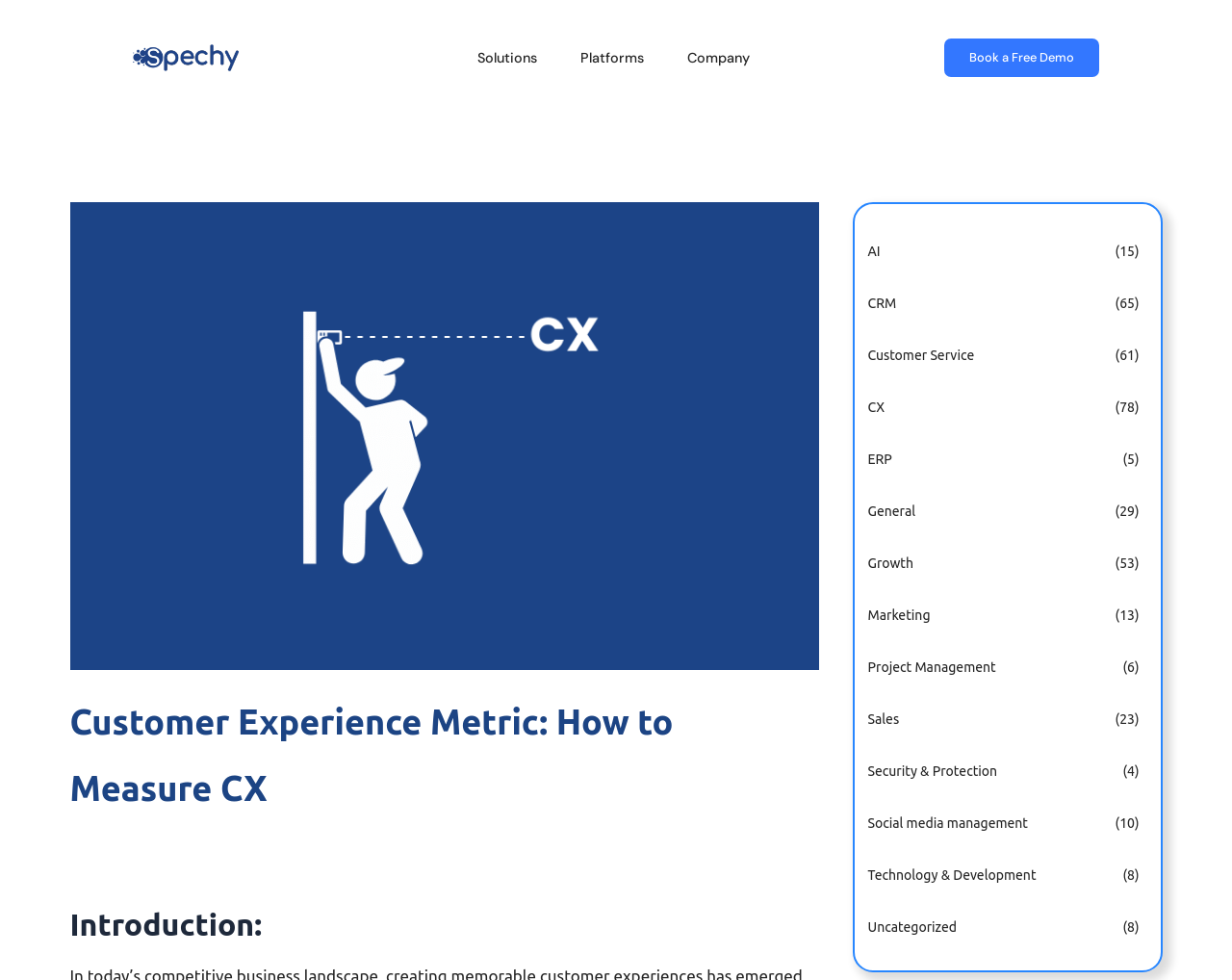Locate the bounding box coordinates of the element I should click to achieve the following instruction: "Click on the 'Shop' link".

None